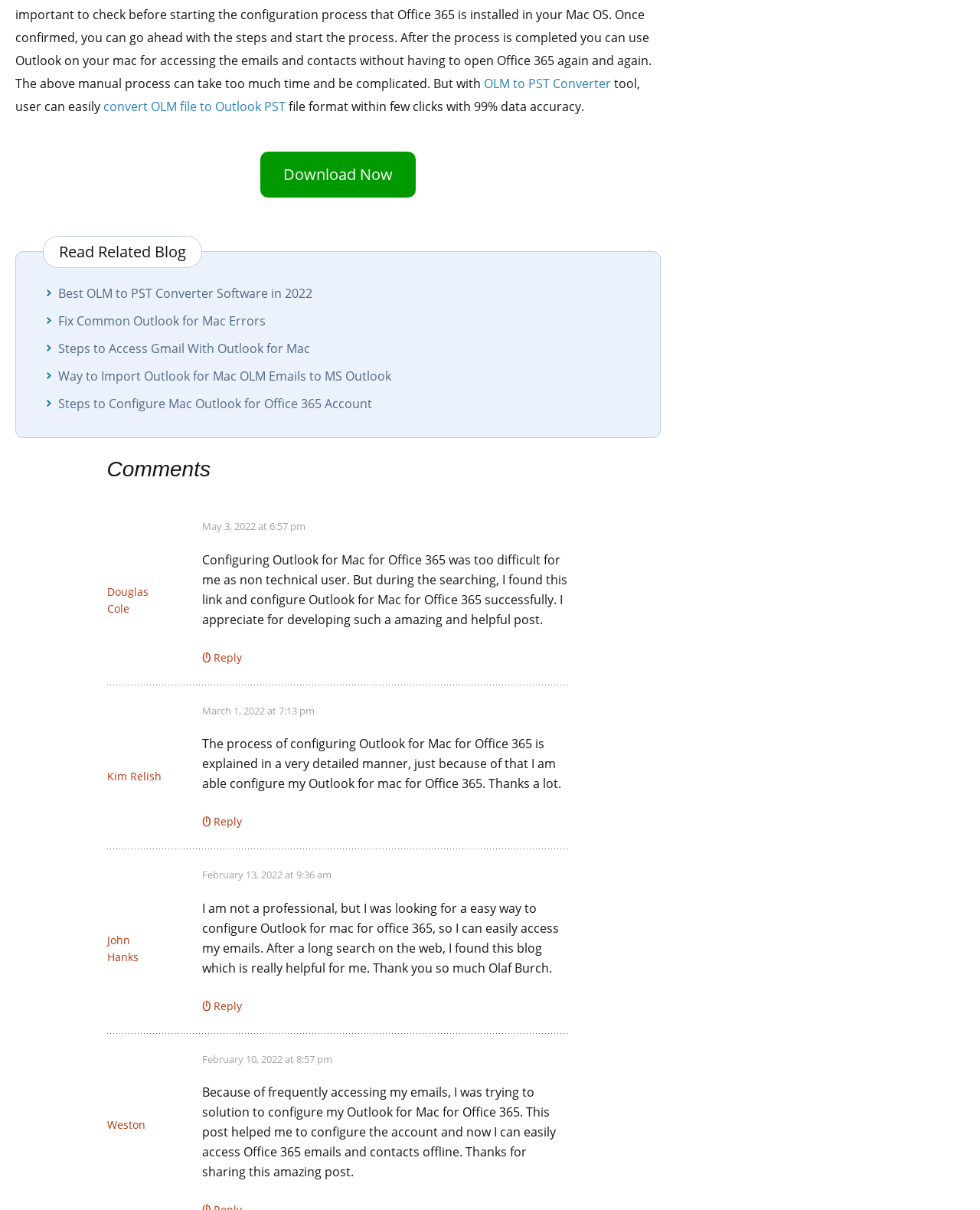Can you look at the image and give a comprehensive answer to the question:
What is the date of the last comment?

I can see that the last comment is from a user named Weston, and the date of the comment is February 10, 2022, as indicated by the link element with the text 'February 10, 2022 at 8:57 pm'.